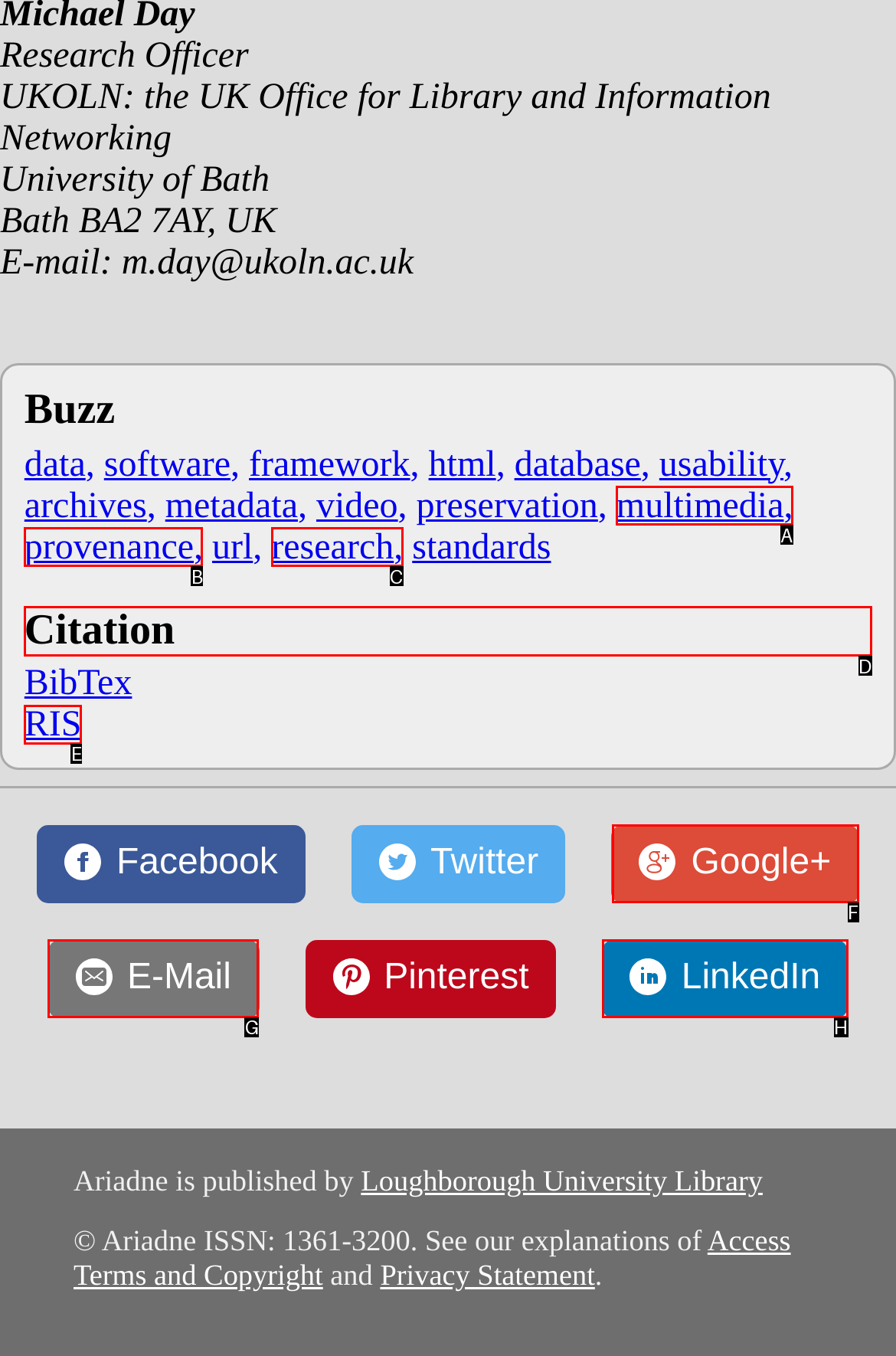To achieve the task: go to the citation page, which HTML element do you need to click?
Respond with the letter of the correct option from the given choices.

D